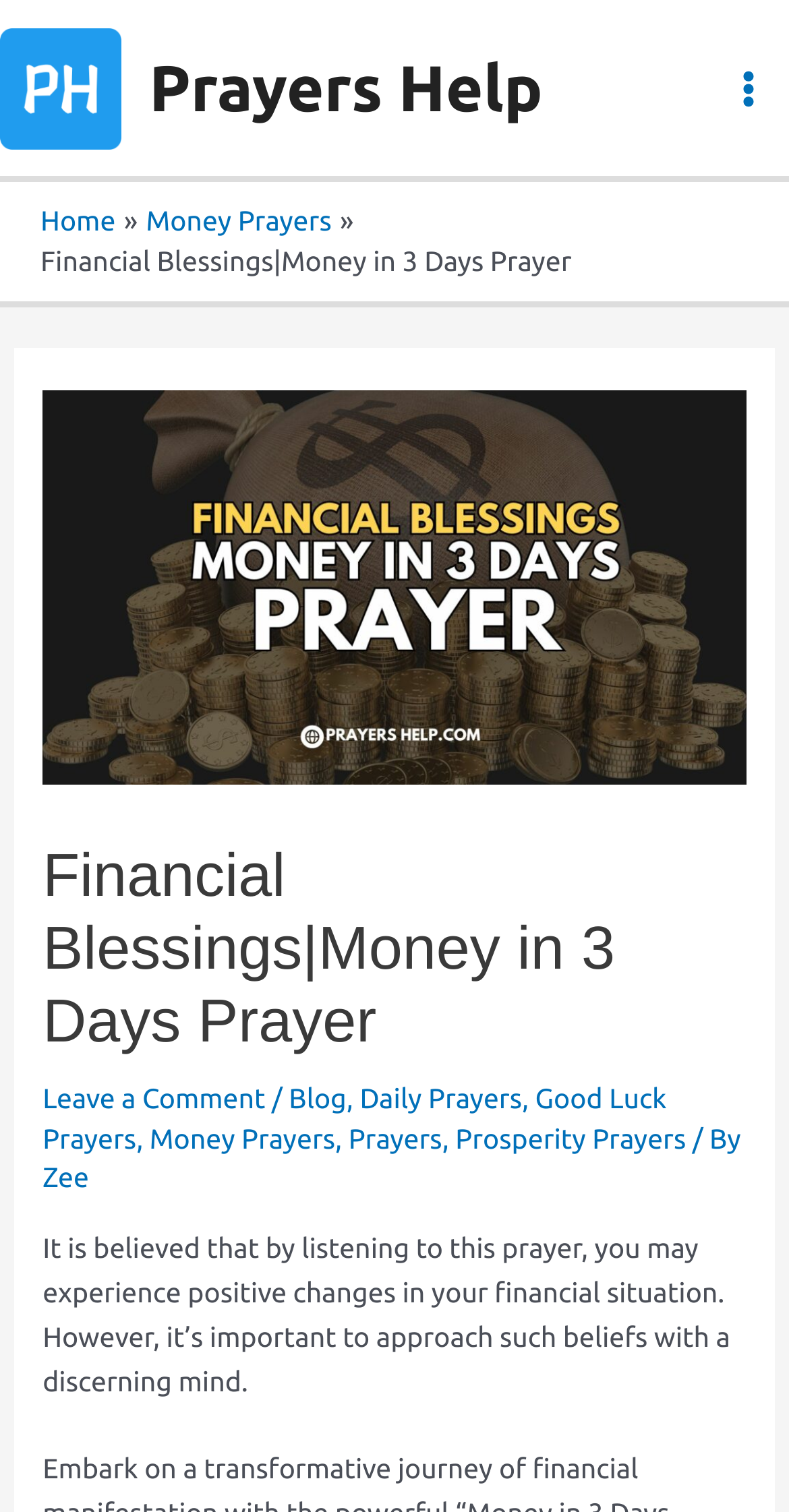From the element description: "Leave a Comment", extract the bounding box coordinates of the UI element. The coordinates should be expressed as four float numbers between 0 and 1, in the order [left, top, right, bottom].

[0.054, 0.715, 0.336, 0.737]